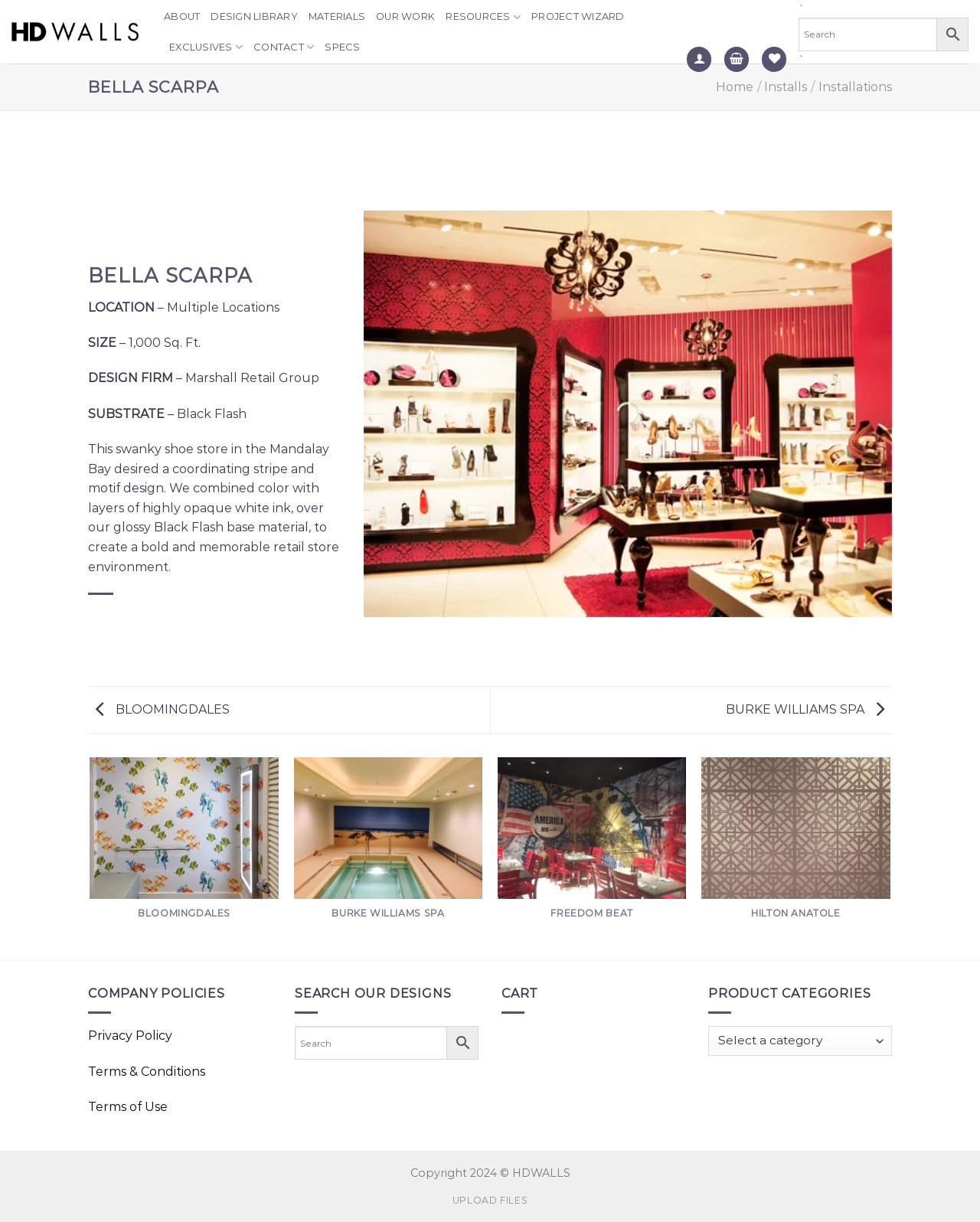Locate the bounding box coordinates of the element to click to perform the following action: 'Check COMPANY POLICIES'. The coordinates should be given as four float values between 0 and 1, in the form of [left, top, right, bottom].

[0.09, 0.807, 0.23, 0.819]